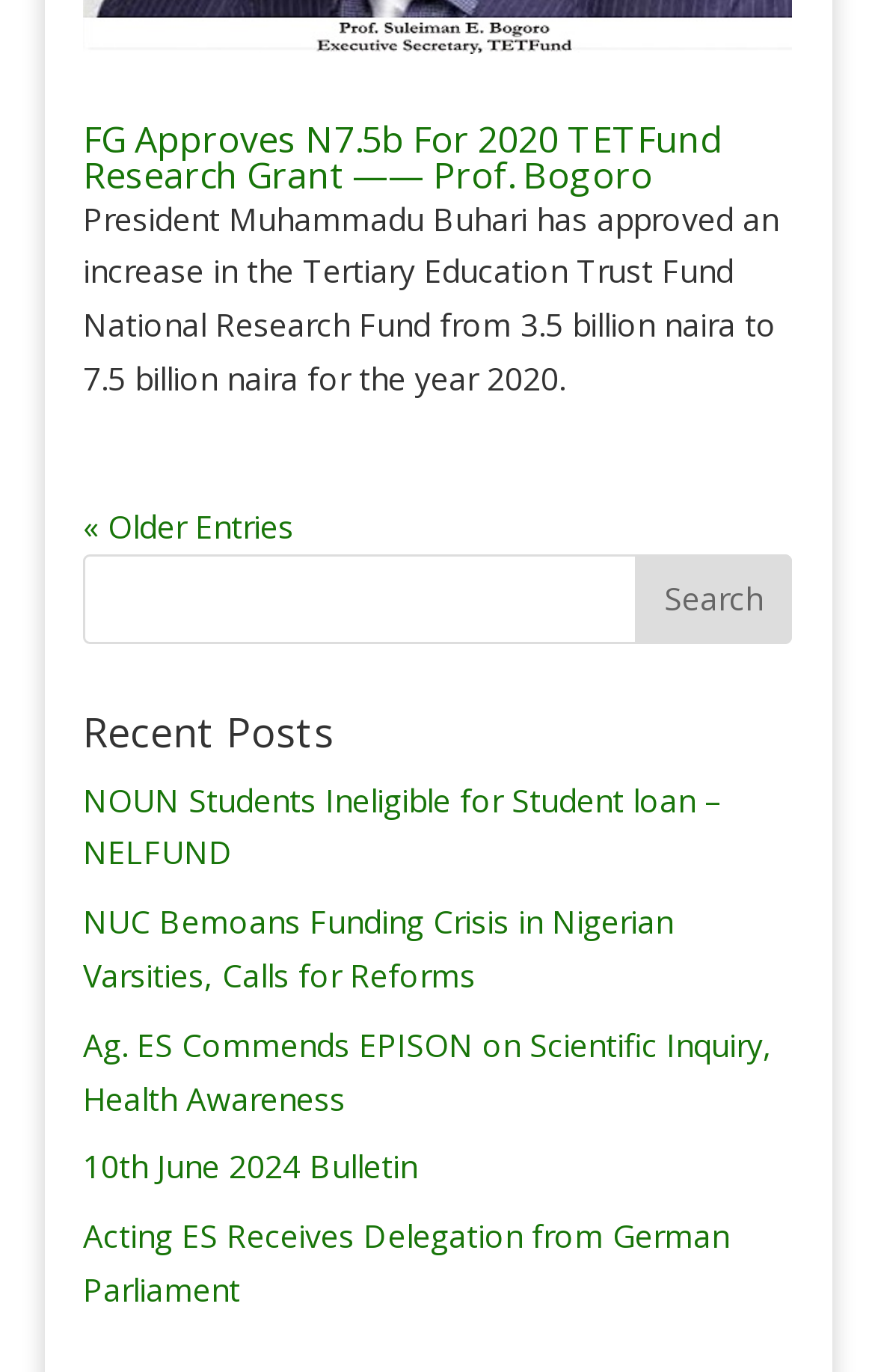From the webpage screenshot, predict the bounding box of the UI element that matches this description: "10th June 2024 Bulletin".

[0.095, 0.835, 0.477, 0.866]